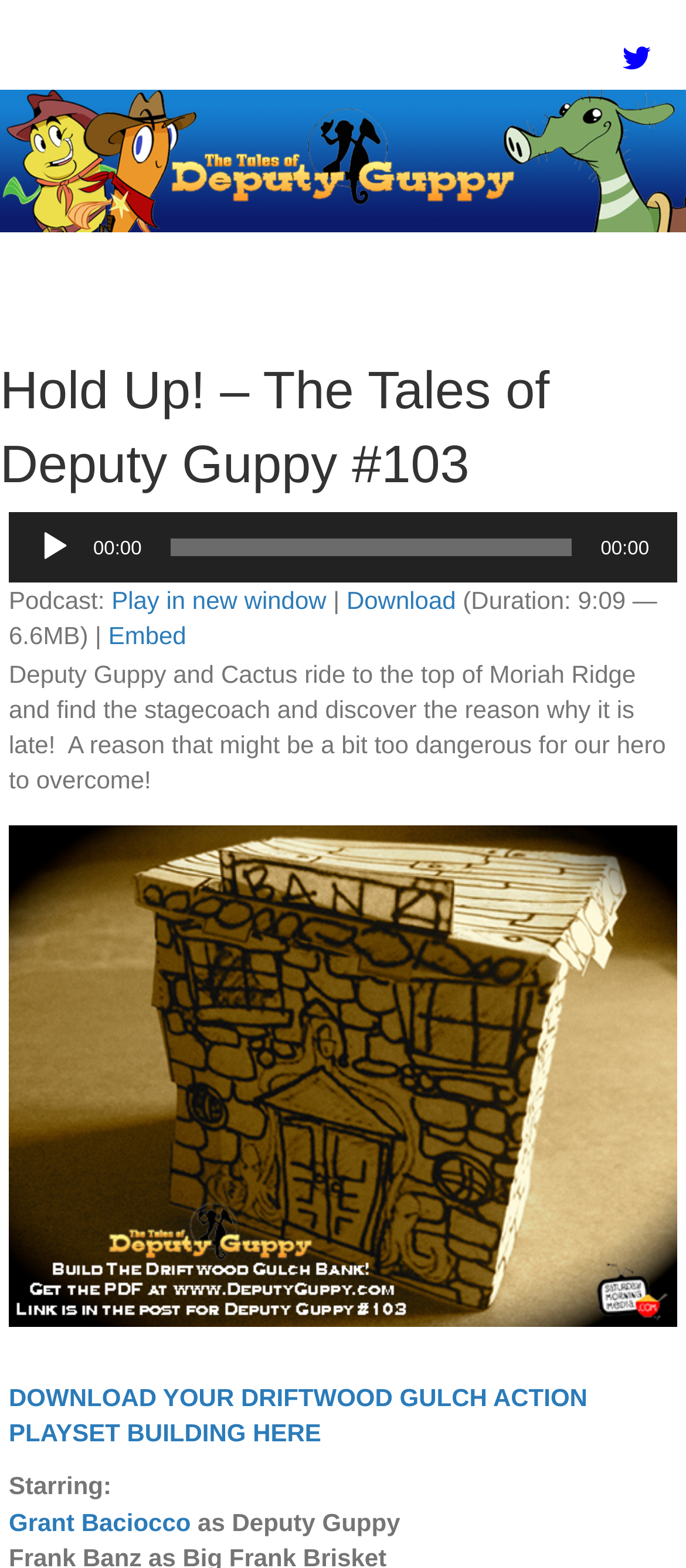Provide the bounding box coordinates of the HTML element this sentence describes: "Play in new window".

[0.162, 0.374, 0.476, 0.392]